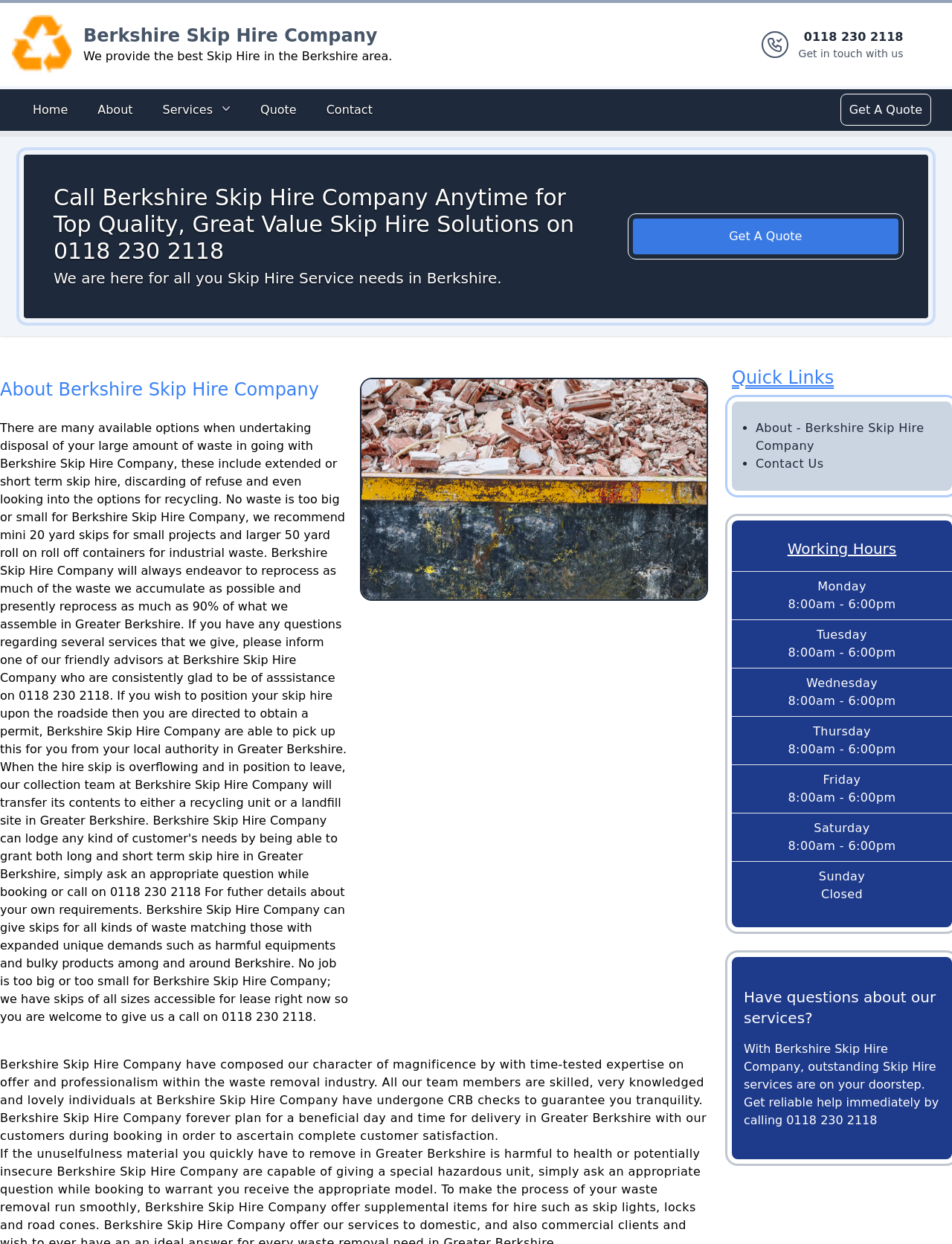Please predict the bounding box coordinates of the element's region where a click is necessary to complete the following instruction: "Learn about what WNI does". The coordinates should be represented by four float numbers between 0 and 1, i.e., [left, top, right, bottom].

None